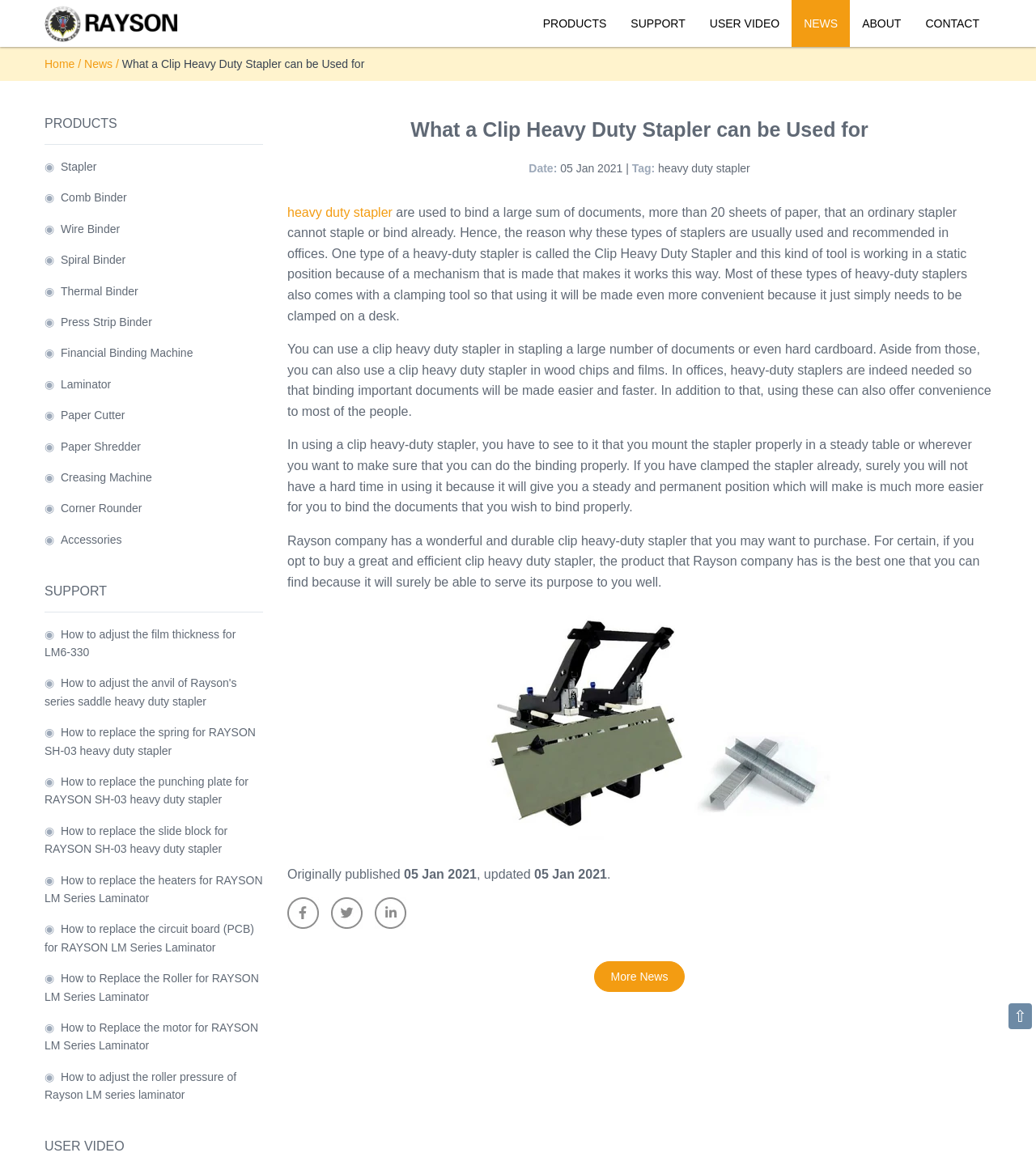Extract the bounding box coordinates for the UI element described as: "Thermal Binder".

[0.059, 0.246, 0.133, 0.257]